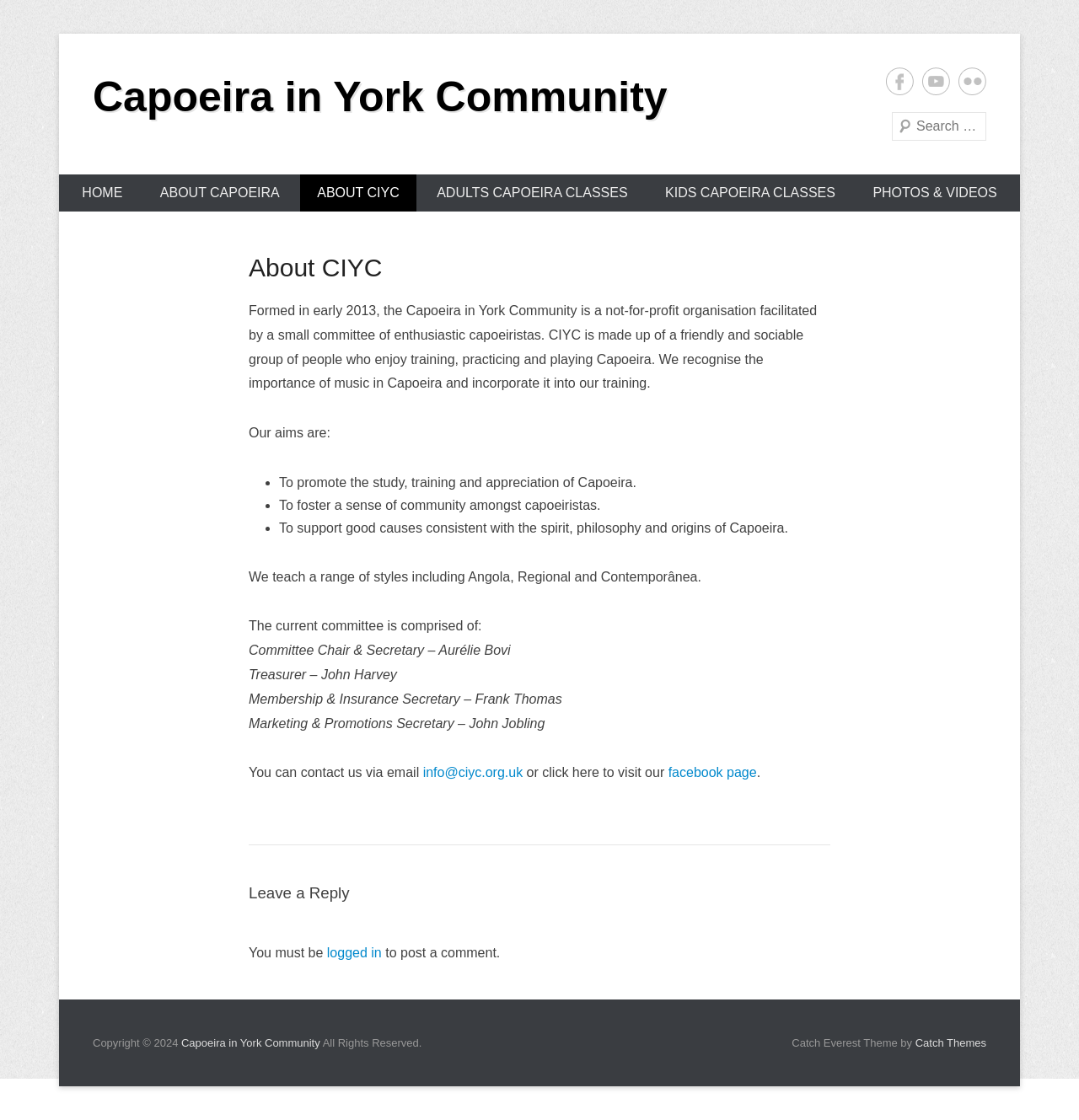Please identify the bounding box coordinates of the element that needs to be clicked to perform the following instruction: "Click on the 'RECIPES' link".

None